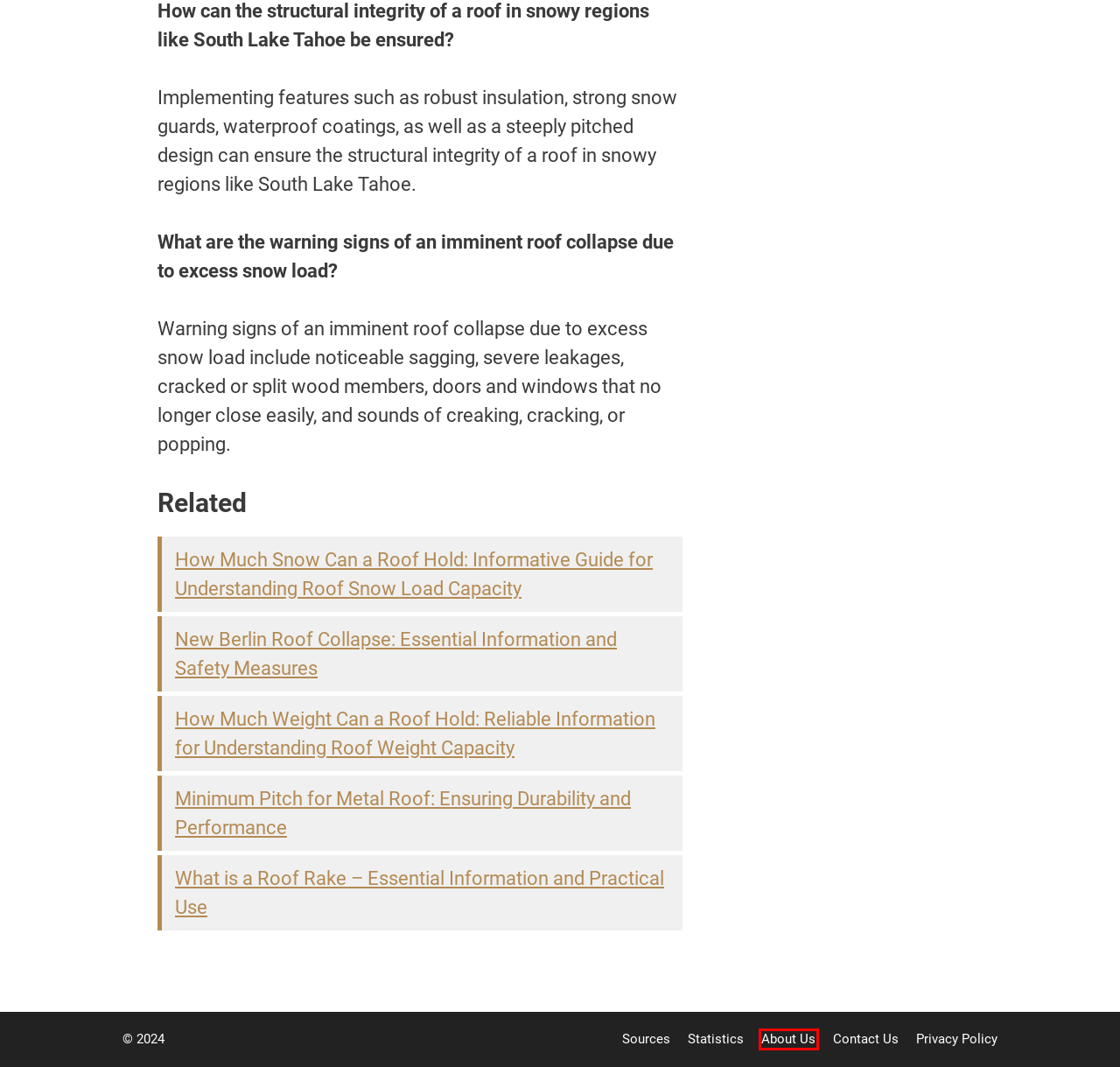You have a screenshot of a webpage with a red bounding box around a UI element. Determine which webpage description best matches the new webpage that results from clicking the element in the bounding box. Here are the candidates:
A. How Do You Decide What to Keep and What to Toss During a Declutter?
B. Attach Roof Over Deck From House: Your Guide to a Perfect Backyard Escape
C. Sources
D. Privacy Policy
E. The Most Important and Up-to-Date Unique Roofing Industry Statistics: A Comprehensive Insight (2023)
F. Ohio State Roof Collapse: Detailed Insights and Safety Measures
G. About Us
H. Contact Us

G